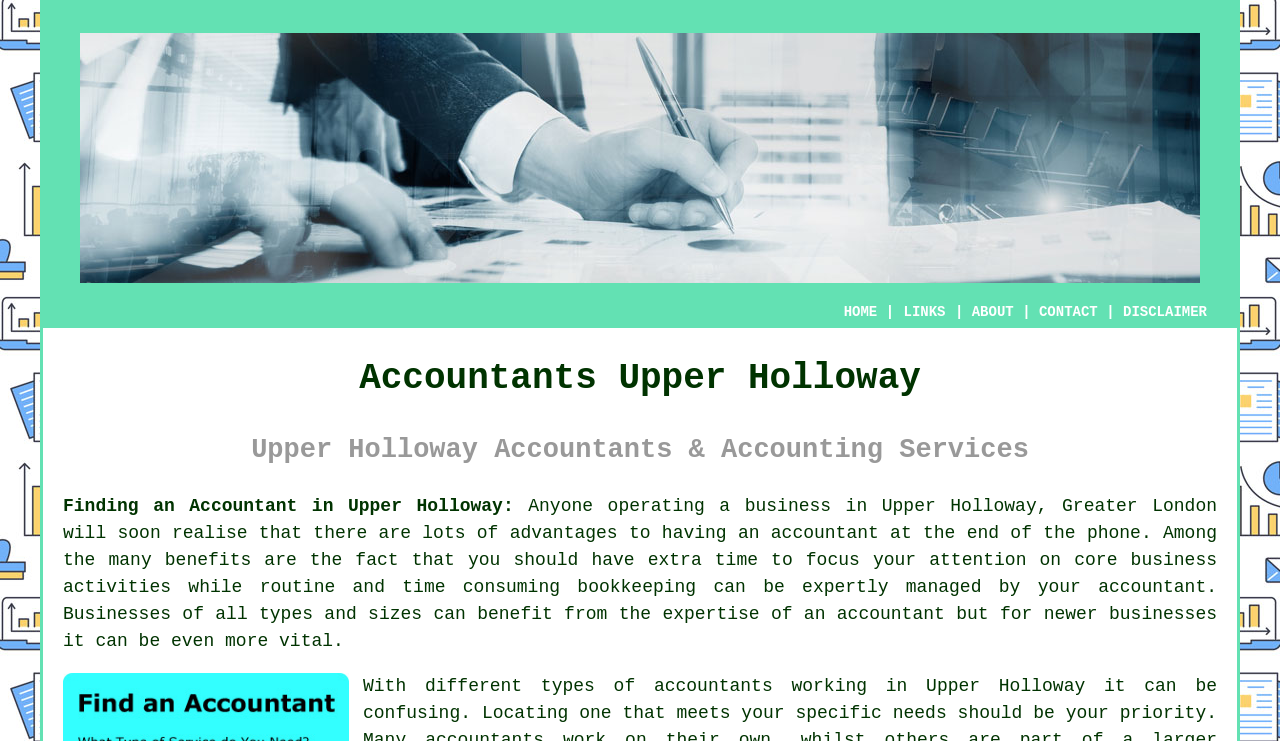Provide a brief response in the form of a single word or phrase:
What type of businesses can benefit from an accountant?

All types and sizes